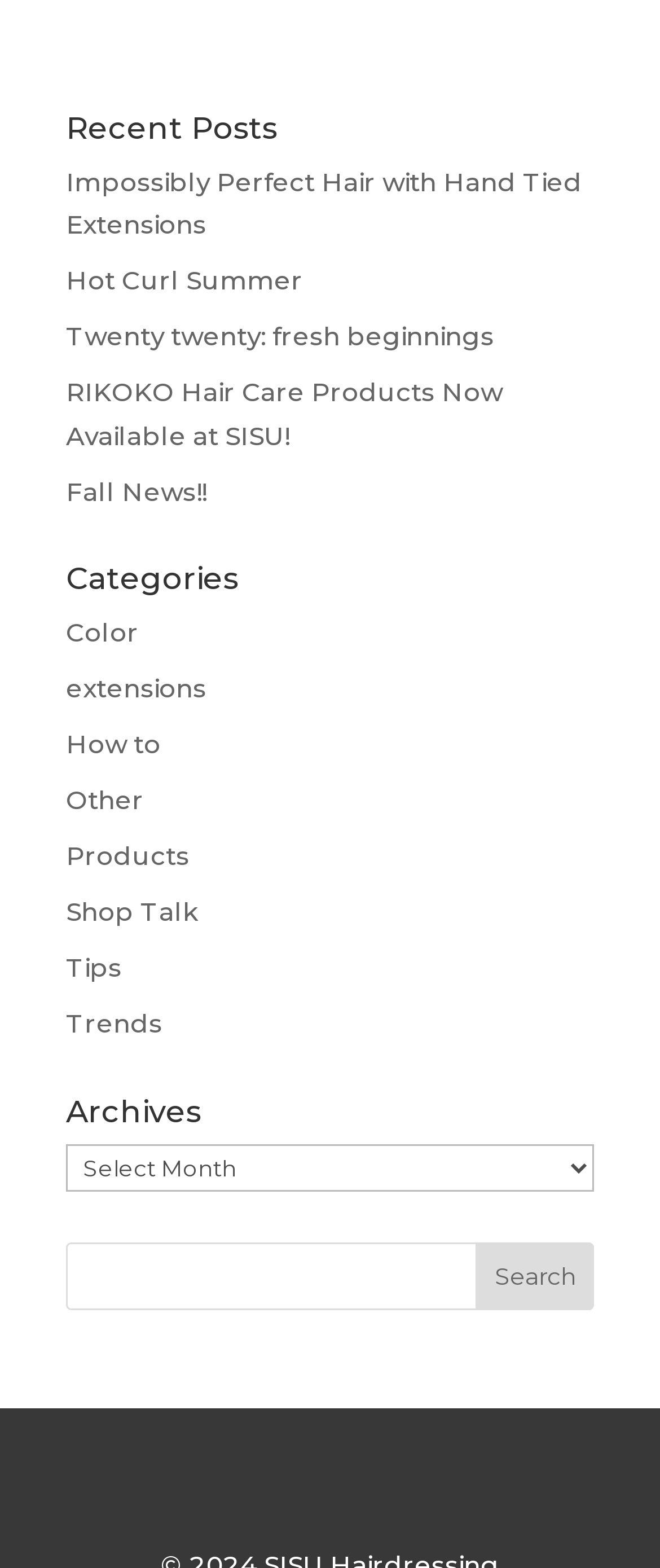Carefully observe the image and respond to the question with a detailed answer:
What is the purpose of the search bar?

I saw a search bar with a textbox and a 'Search' button. The purpose of this search bar is to allow users to search for content within the website.